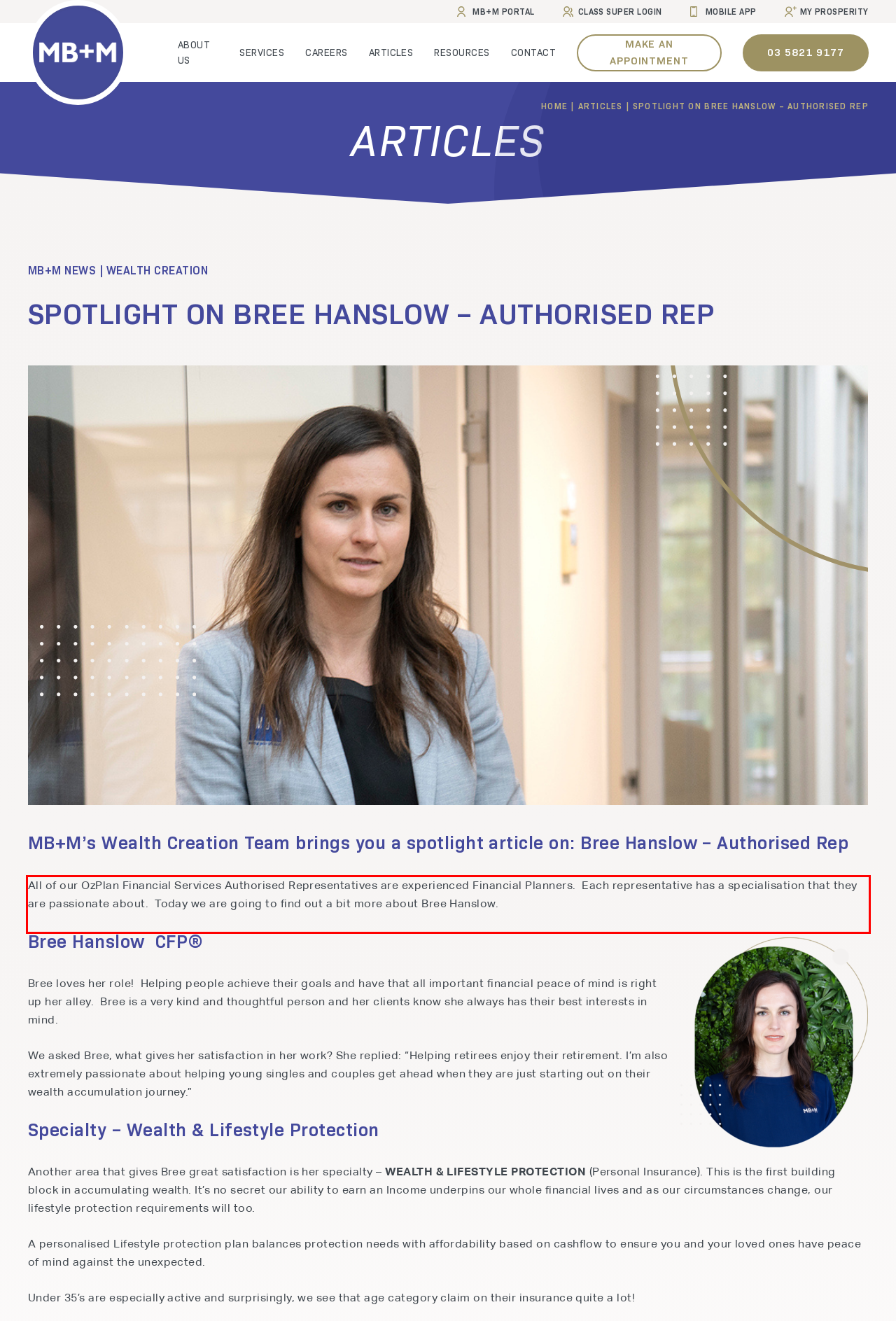From the provided screenshot, extract the text content that is enclosed within the red bounding box.

All of our OzPlan Financial Services Authorised Representatives are experienced Financial Planners. Each representative has a specialisation that they are passionate about. Today we are going to find out a bit more about Bree Hanslow.